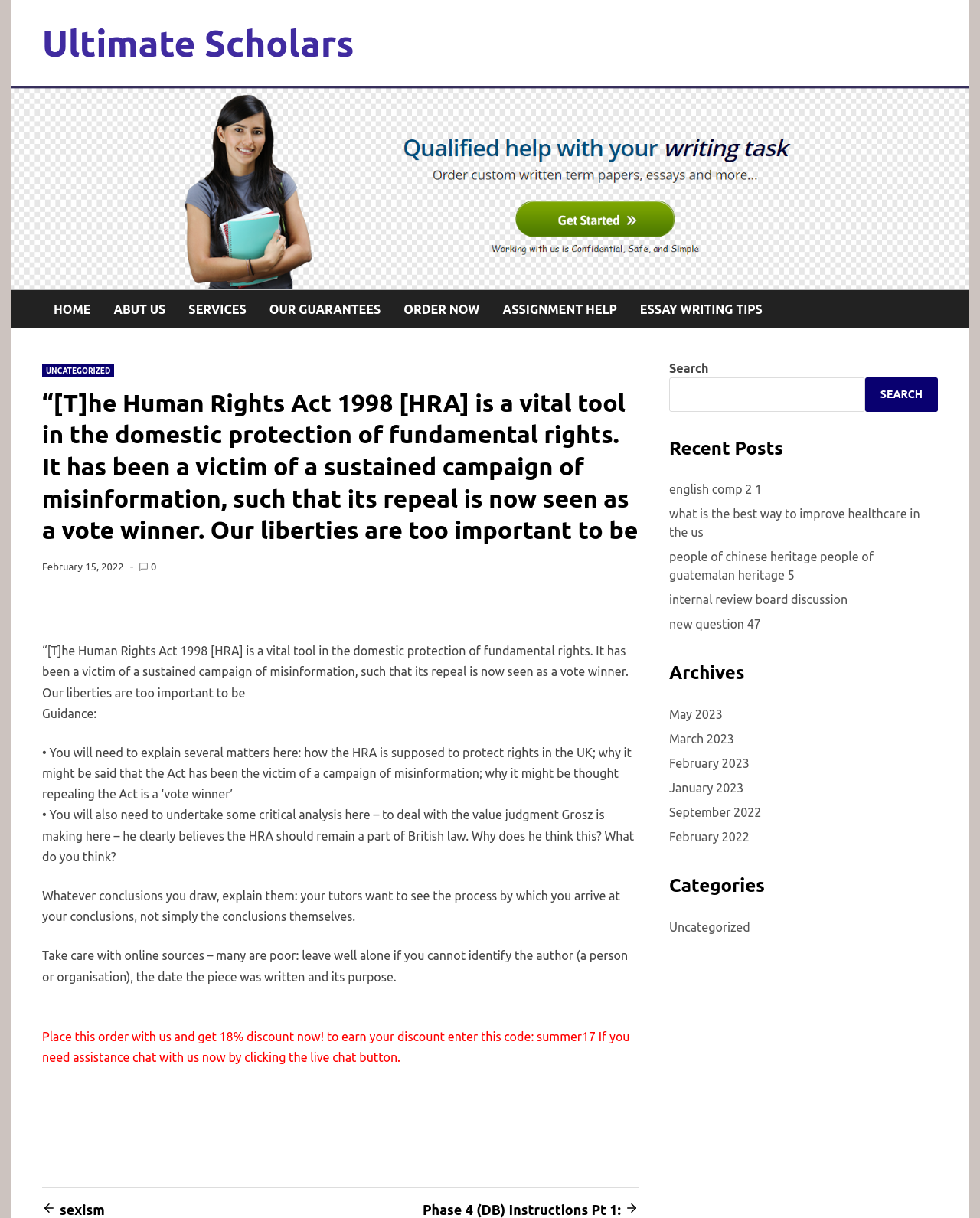Please identify the bounding box coordinates of the area that needs to be clicked to follow this instruction: "View recent posts".

[0.683, 0.357, 0.957, 0.379]